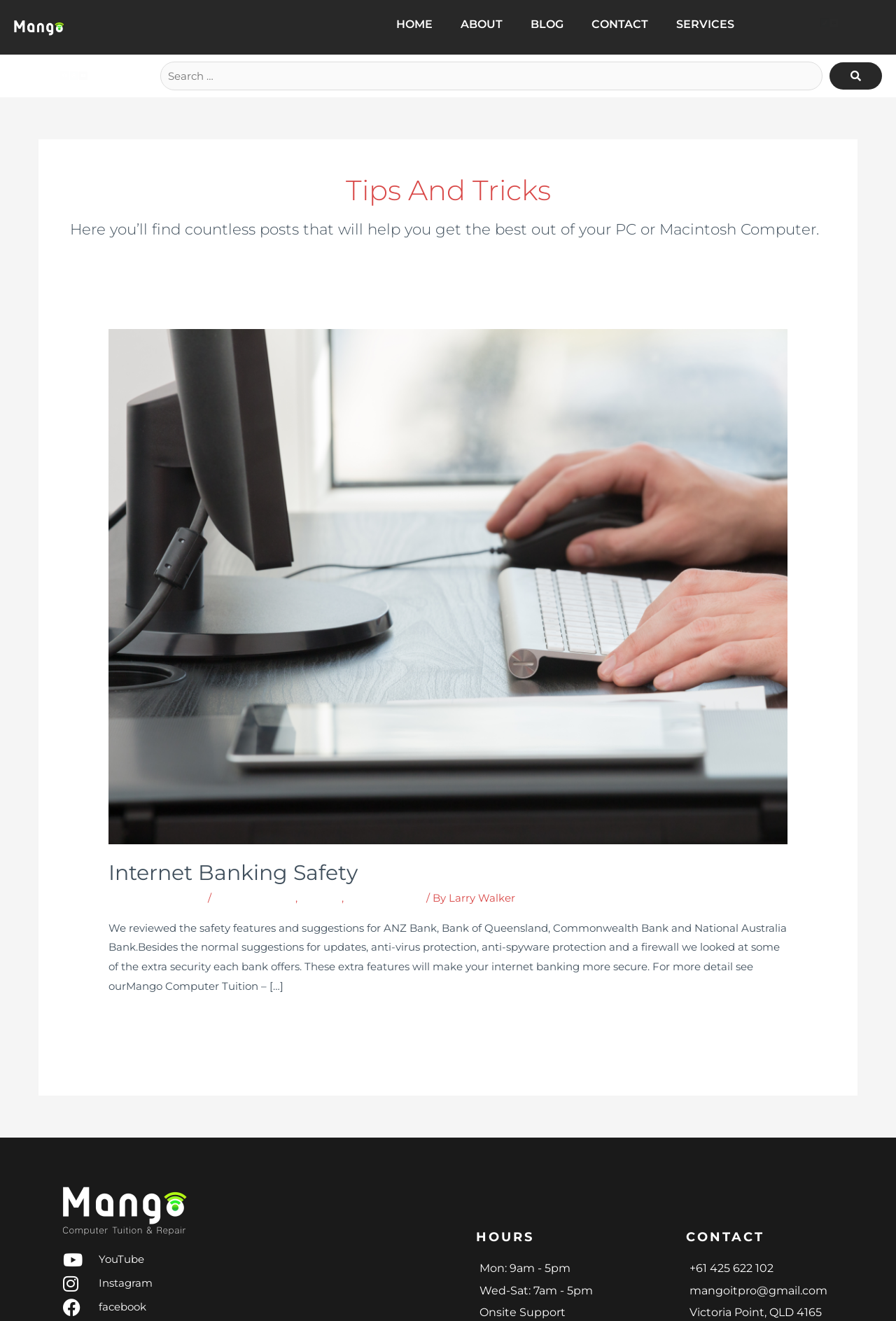What is the phone number for emergency assistance?
Please respond to the question thoroughly and include all relevant details.

The phone number for emergency assistance can be found in the section that says 'DO YOU REQUIRE EMERGENCY ASSISTANCE?' at the bottom of the webpage. It is also mentioned in the contact information section.